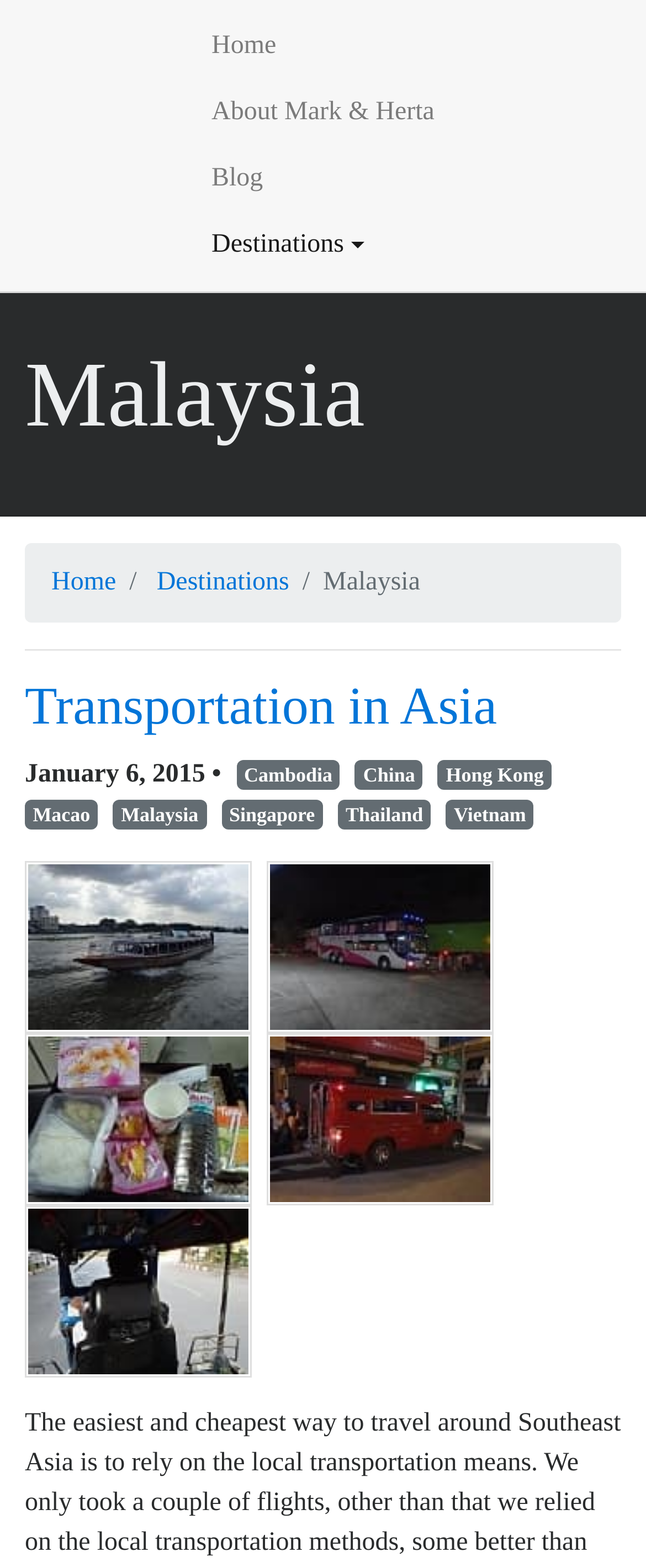Determine the bounding box coordinates for the area you should click to complete the following instruction: "Explore Malaysia".

[0.175, 0.51, 0.319, 0.529]